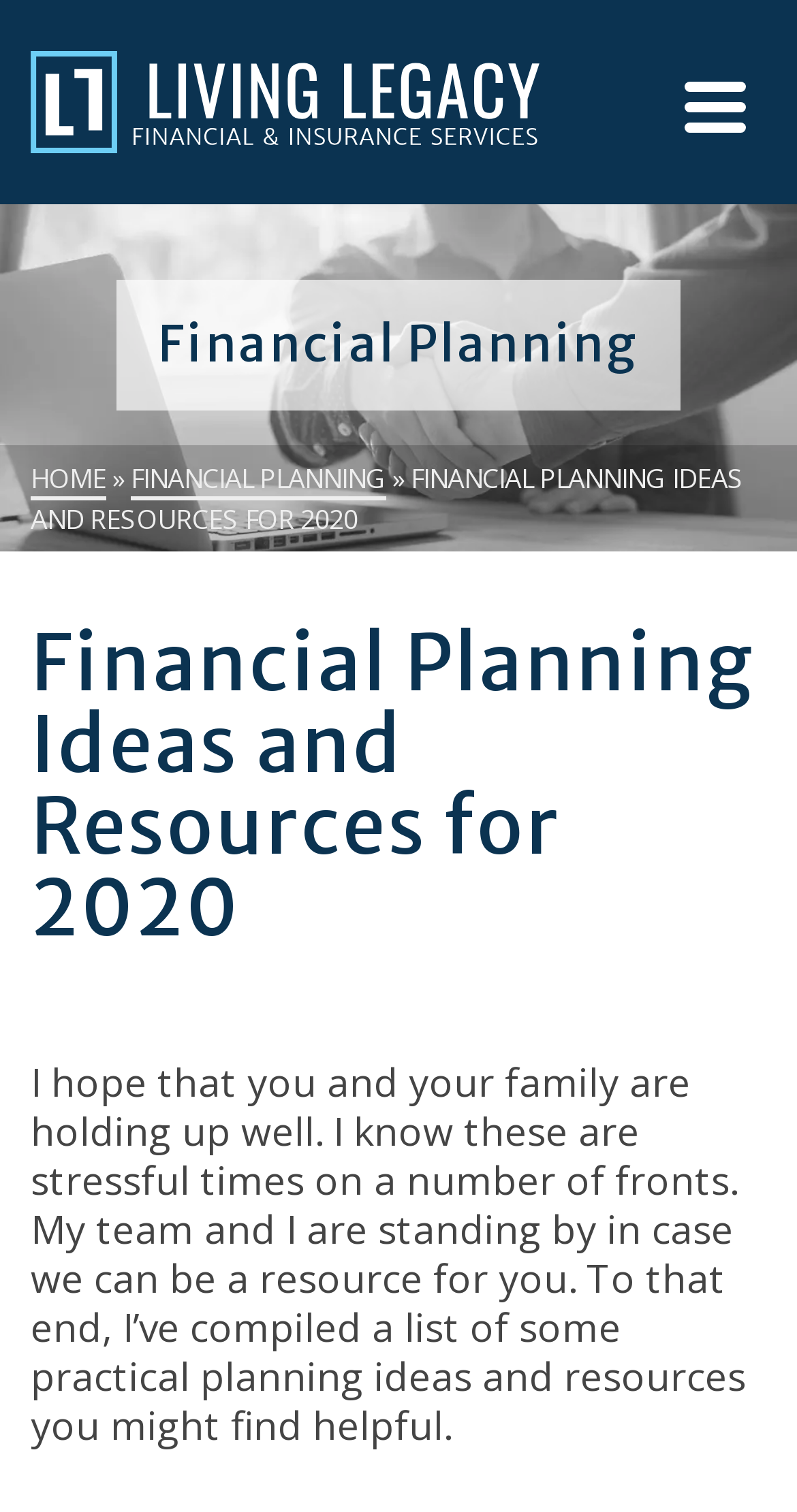What is the name of the website?
Please analyze the image and answer the question with as much detail as possible.

I determined the name of the website by looking at the top-left corner of the webpage, where I found a link with the text 'Living Legacy' and an accompanying image with the same name.